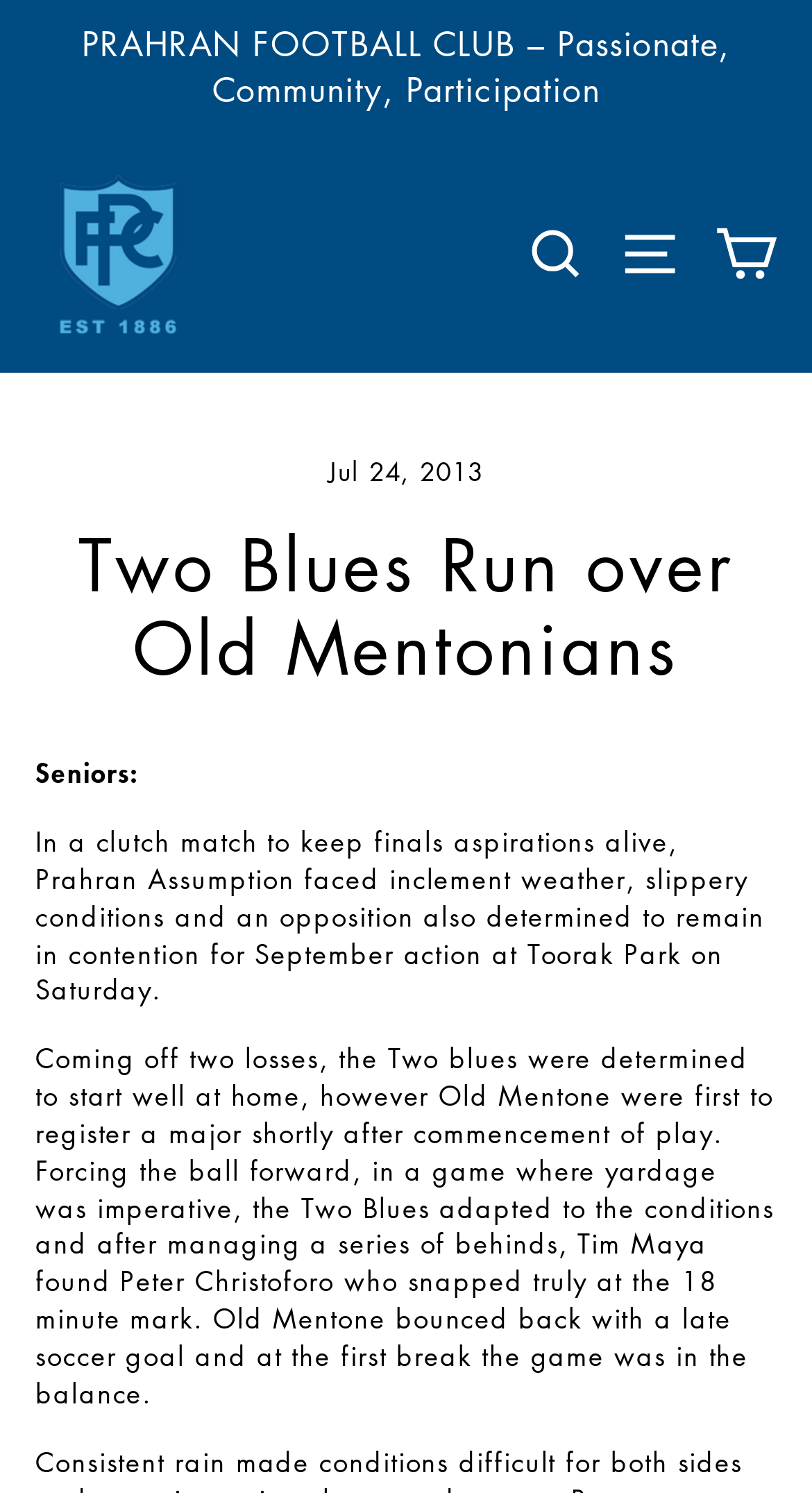What is the date of the match?
Please give a detailed and thorough answer to the question, covering all relevant points.

I found the date of the match by looking at the time element in the header section, which contains the static text 'Jul 24, 2013'.